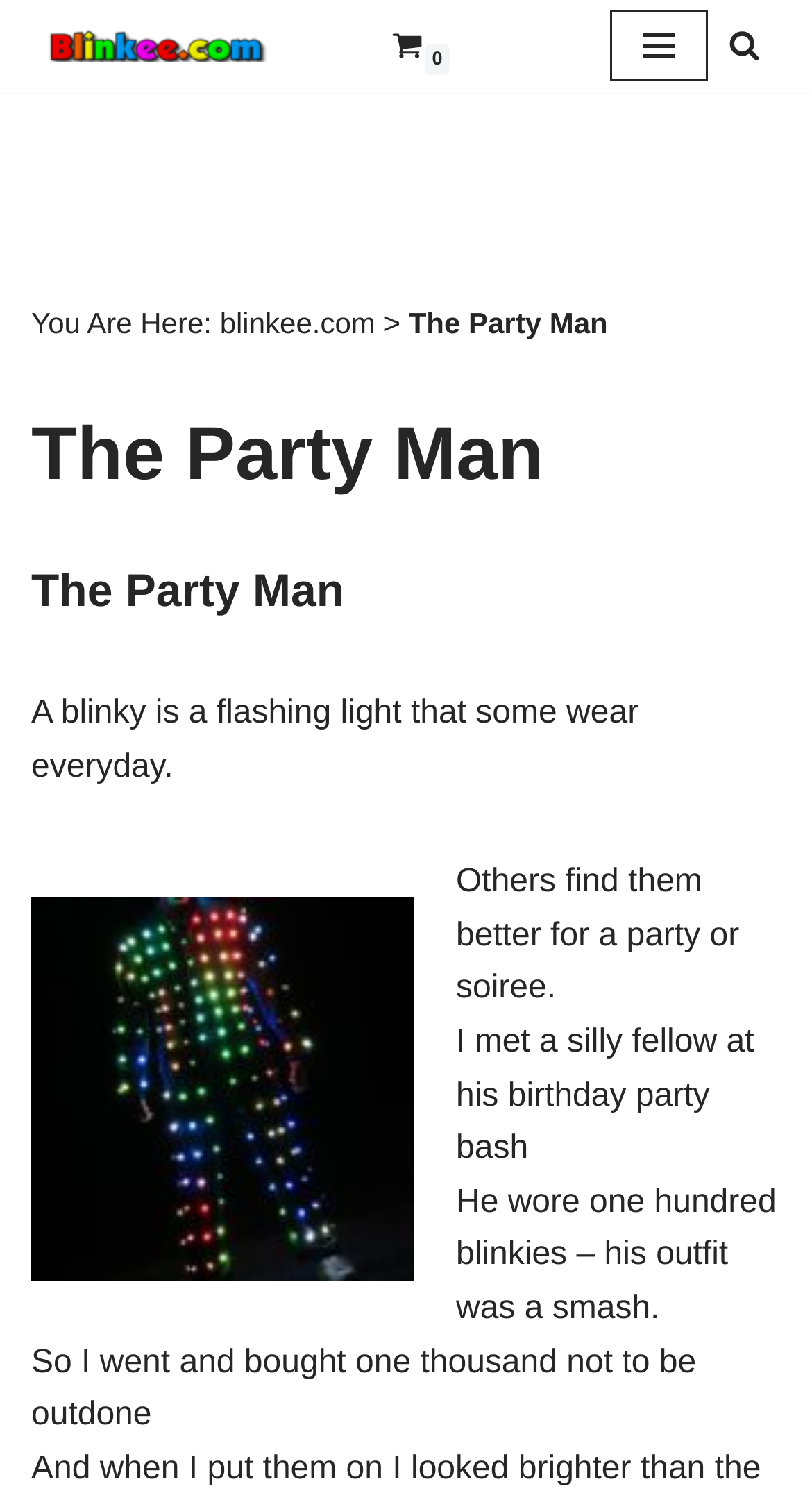Please answer the following question using a single word or phrase: What is the navigation menu button's status?

Not expanded